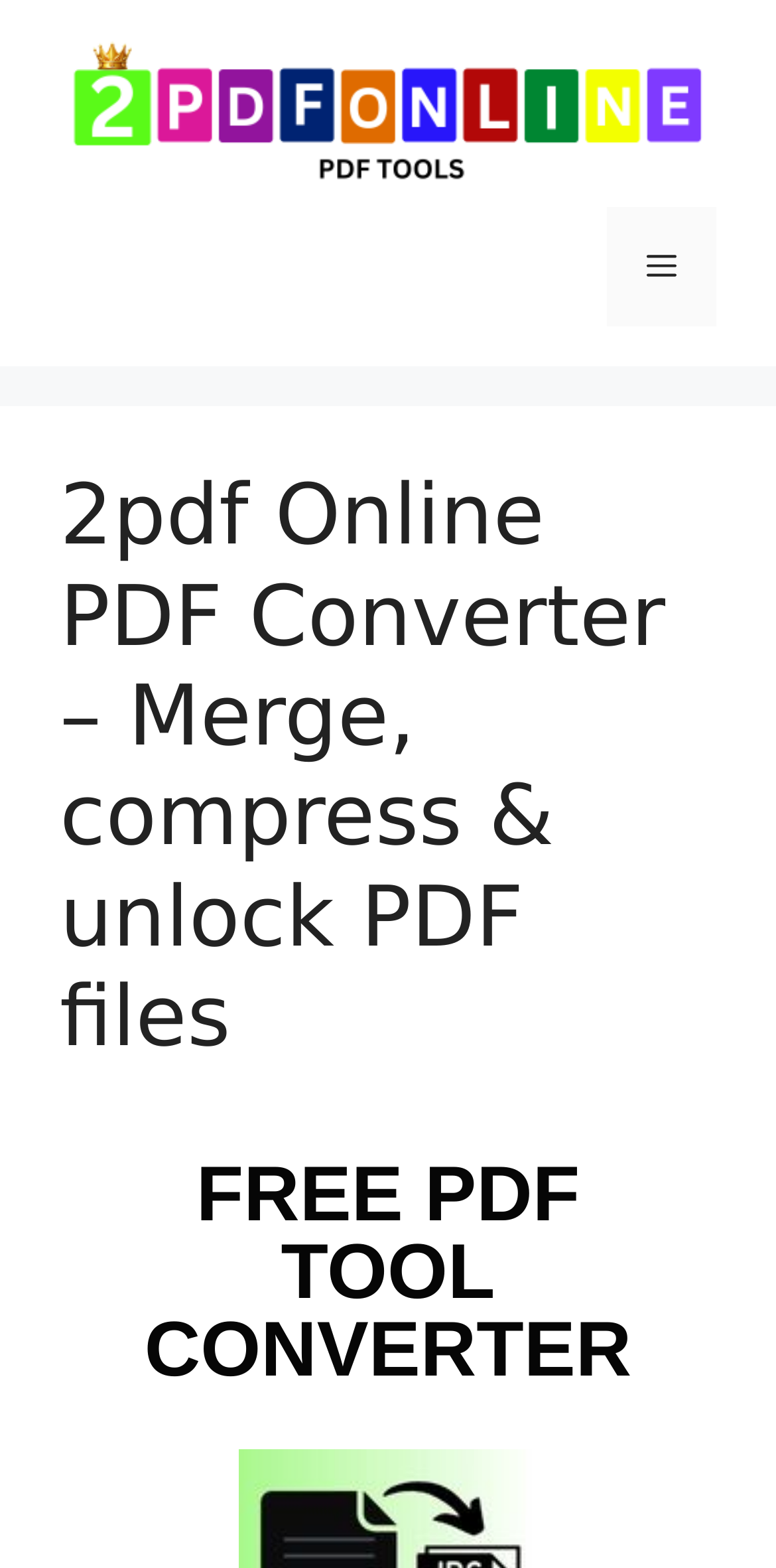Provide a comprehensive description of the webpage.

The webpage is a PDF converter tool website. At the top, there is a banner that spans the entire width of the page, taking up about a quarter of the screen's height. Within the banner, there is a logo image of "2PDFONLINE" on the left side, accompanied by a link to the website's homepage. On the right side of the banner, there is a mobile toggle button labeled "Menu" that controls the primary navigation menu.

Below the banner, there is a header section that occupies about half of the screen's height. This section contains a heading that reads "2pdf Online PDF Converter – Merge, compress & unlock PDF files", which is likely the title of the webpage. 

Further down, there is another heading that reads "FREE PDF TOOL CONVERTER", which is positioned near the bottom of the screen.